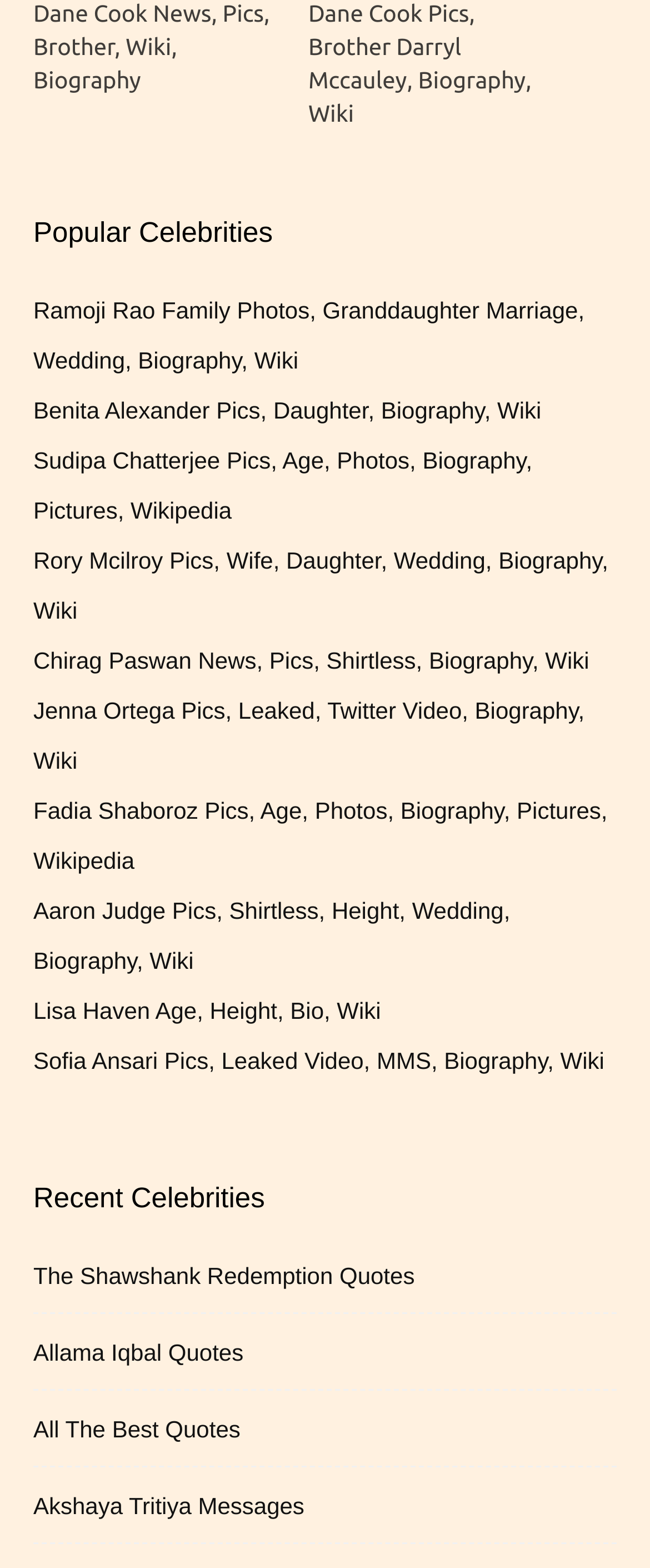Using the description "Allama Iqbal Quotes", locate and provide the bounding box of the UI element.

[0.051, 0.852, 0.375, 0.875]